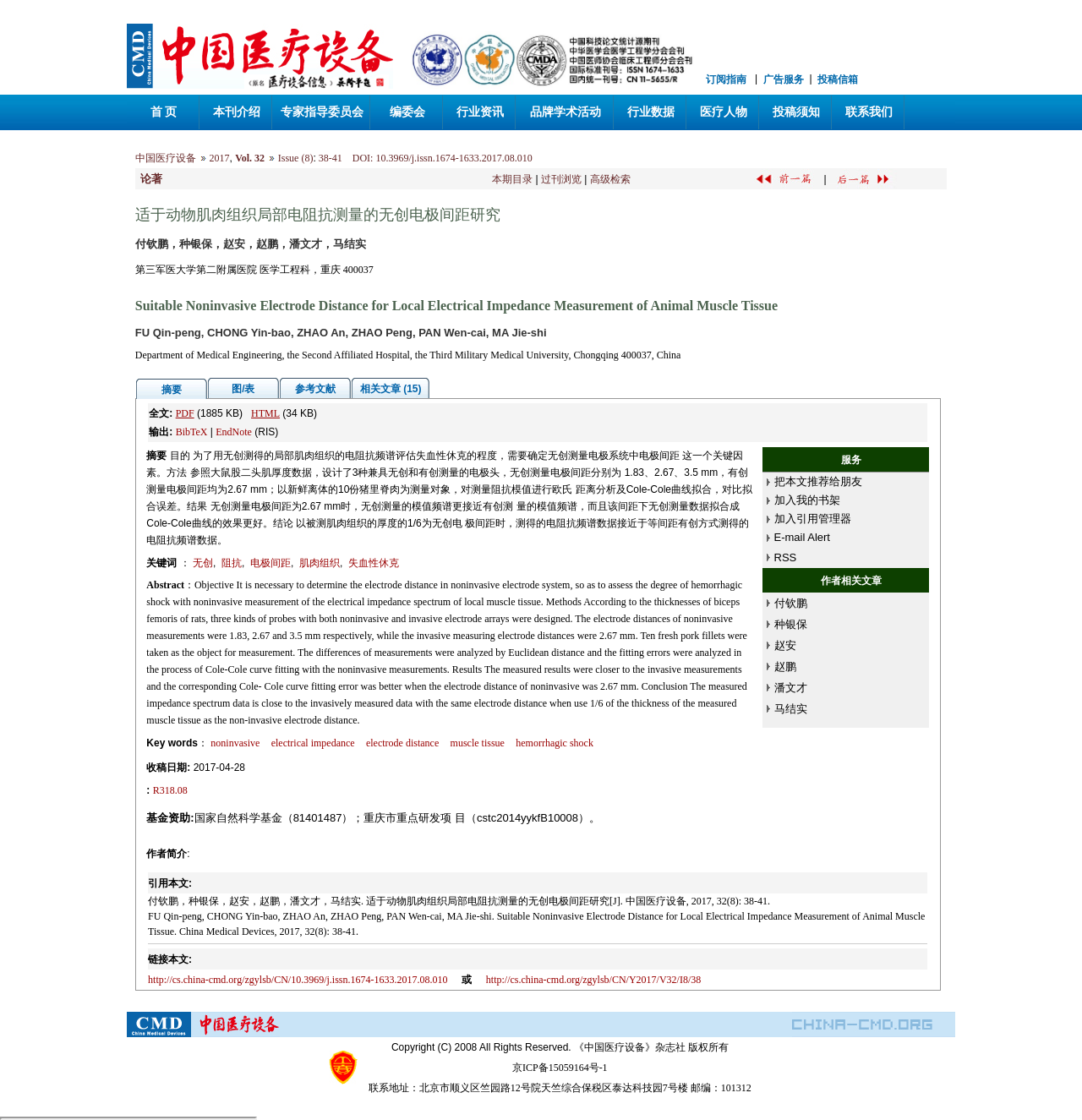Please specify the bounding box coordinates of the clickable section necessary to execute the following command: "View the current issue".

[0.455, 0.154, 0.492, 0.165]